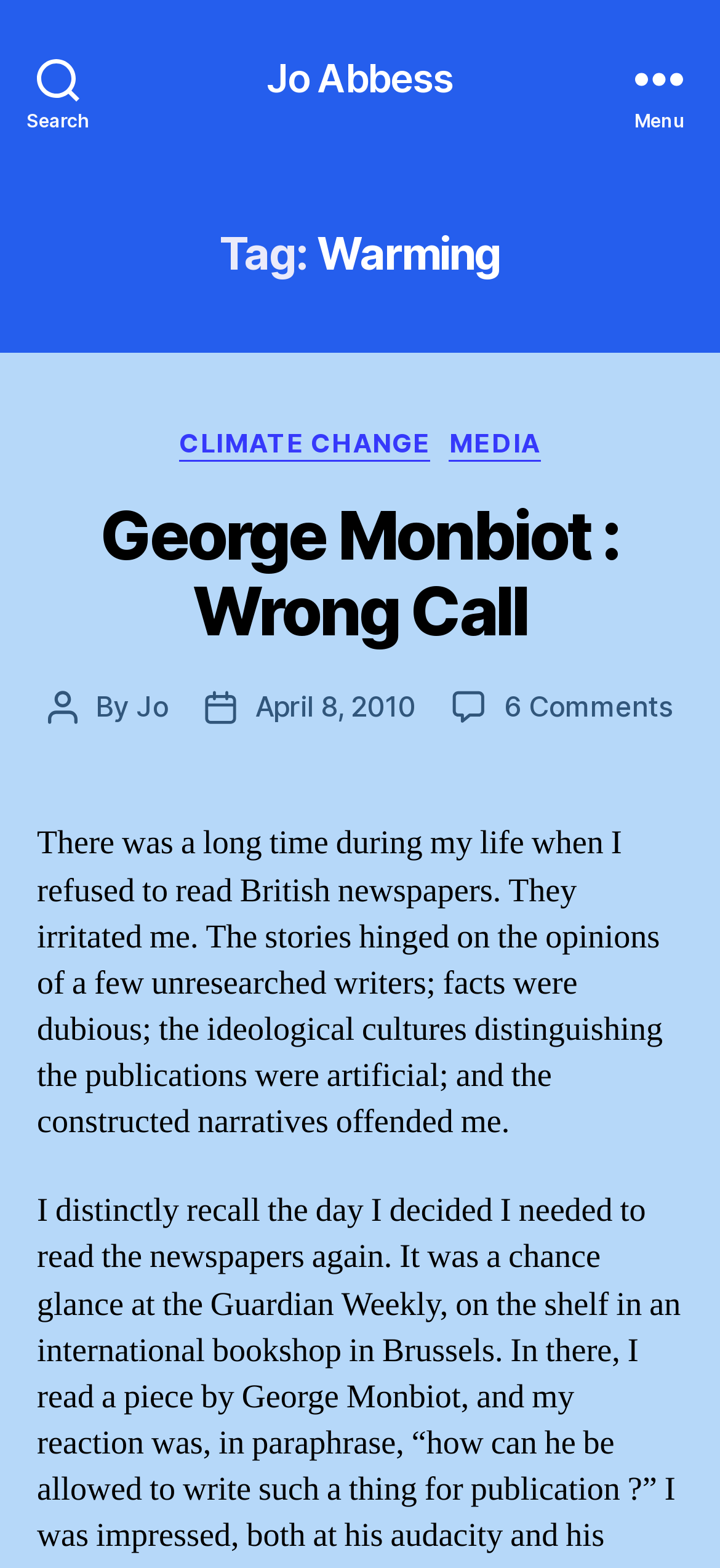Provide an in-depth caption for the contents of the webpage.

The webpage is about an article titled "George Monbiot : Wrong Call" by Jo Abbess, with a focus on climate change and media. At the top left, there is a search button, and at the top right, there is a menu button. Below the menu button, there is a header section with a tag "Warming" and a link to the author's name, Jo Abbess.

In the main content area, there are two sections. The first section has a heading "Categories" with links to "CLIMATE CHANGE" and "MEDIA". Below this, there is a heading "George Monbiot : Wrong Call" with a link to the same title. The article's author and post date are mentioned, with the author being Jo and the post date being April 8, 2010. There is also a link to 6 comments on the article.

The second section is the main article content, which is a long paragraph of text that discusses the author's frustration with British newspapers and their approach to storytelling. The text is quite lengthy and takes up most of the page.